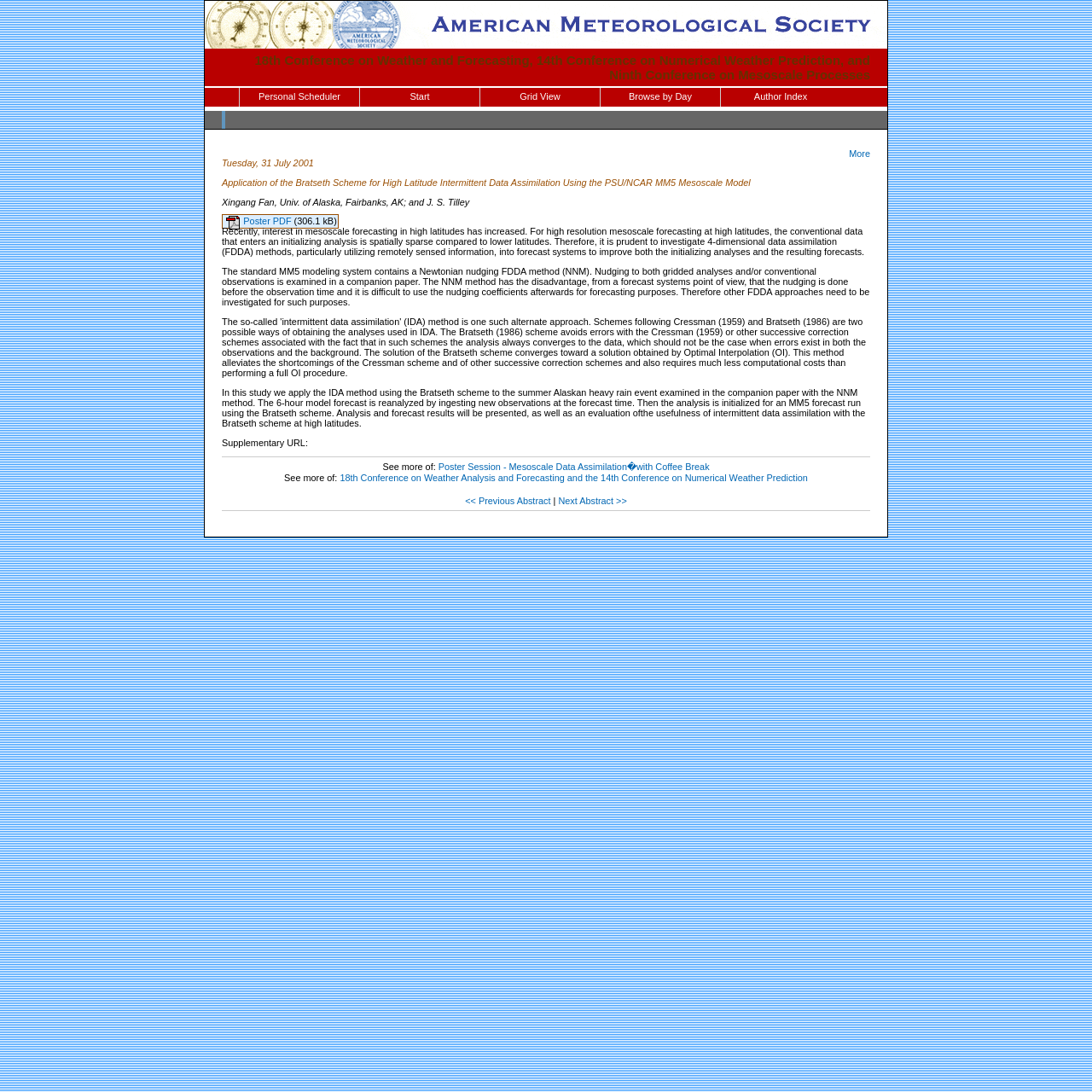Reply to the question with a brief word or phrase: What is the name of the university mentioned in the text?

Univ. of Alaska